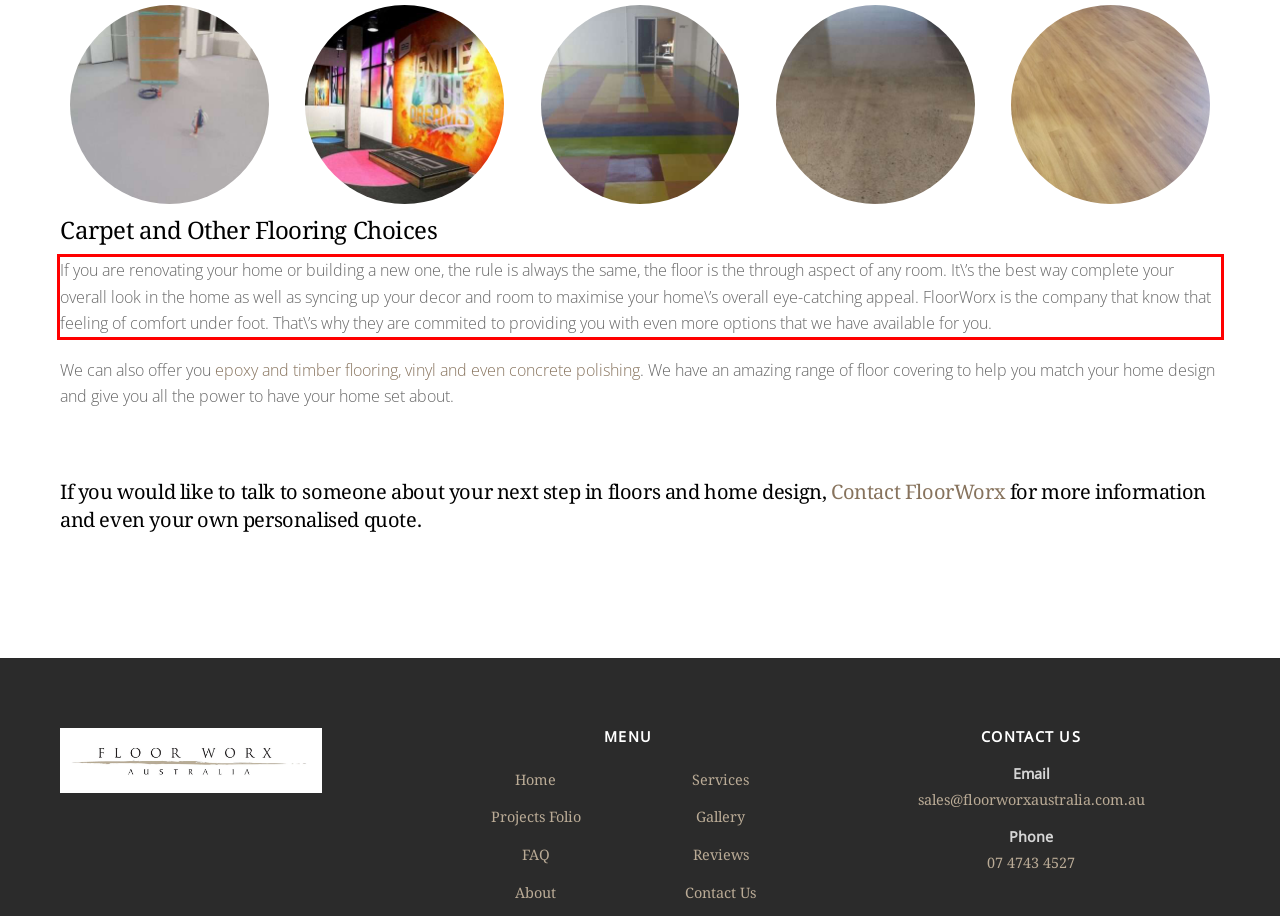Identify the text inside the red bounding box in the provided webpage screenshot and transcribe it.

If you are renovating your home or building a new one, the rule is always the same, the floor is the through aspect of any room. It\’s the best way complete your overall look in the home as well as syncing up your decor and room to maximise your home\’s overall eye-catching appeal. FloorWorx is the company that know that feeling of comfort under foot. That\’s why they are commited to providing you with even more options that we have available for you.